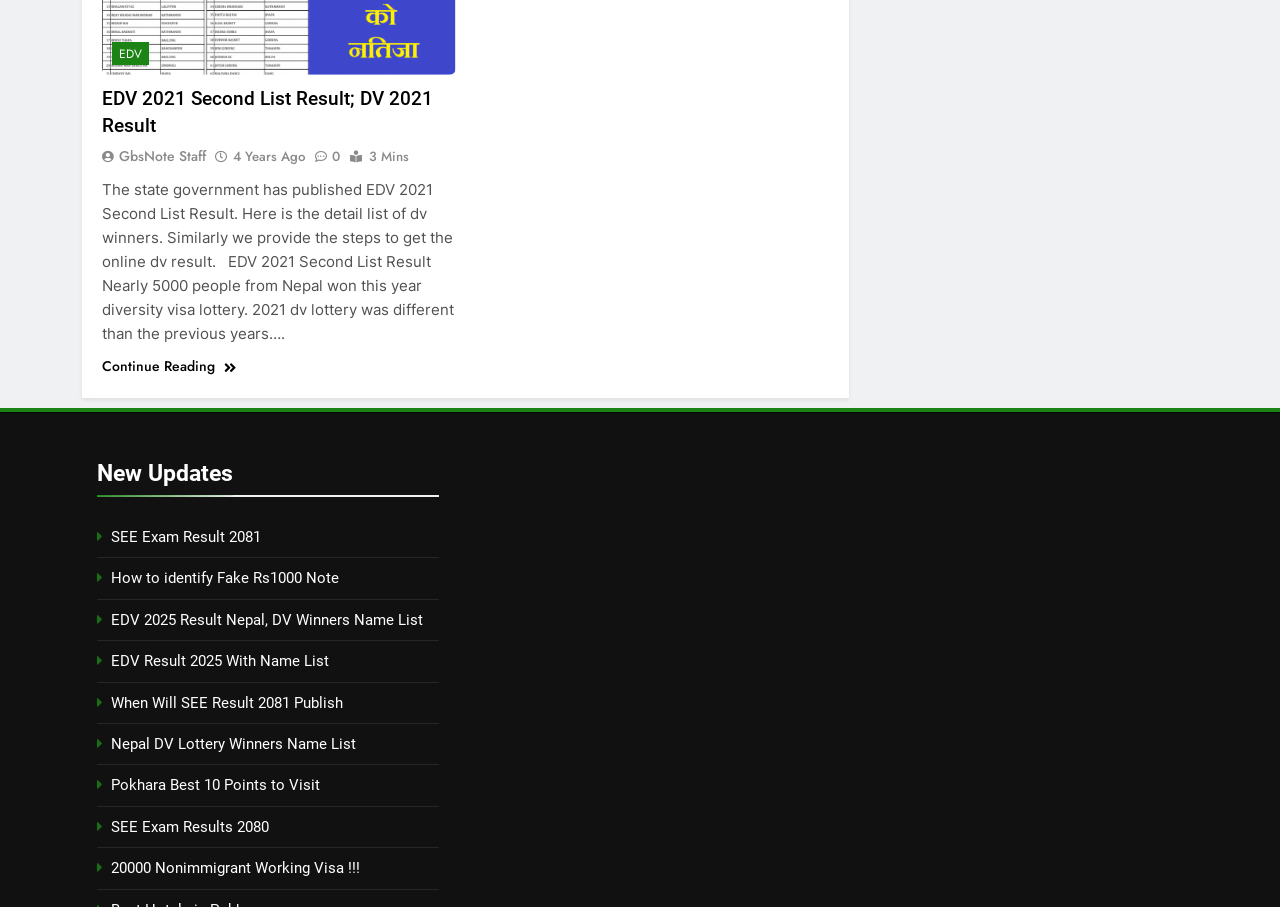Identify the bounding box coordinates for the UI element mentioned here: "20000 Nonimmigrant Working Visa !!!". Provide the coordinates as four float values between 0 and 1, i.e., [left, top, right, bottom].

[0.087, 0.947, 0.281, 0.967]